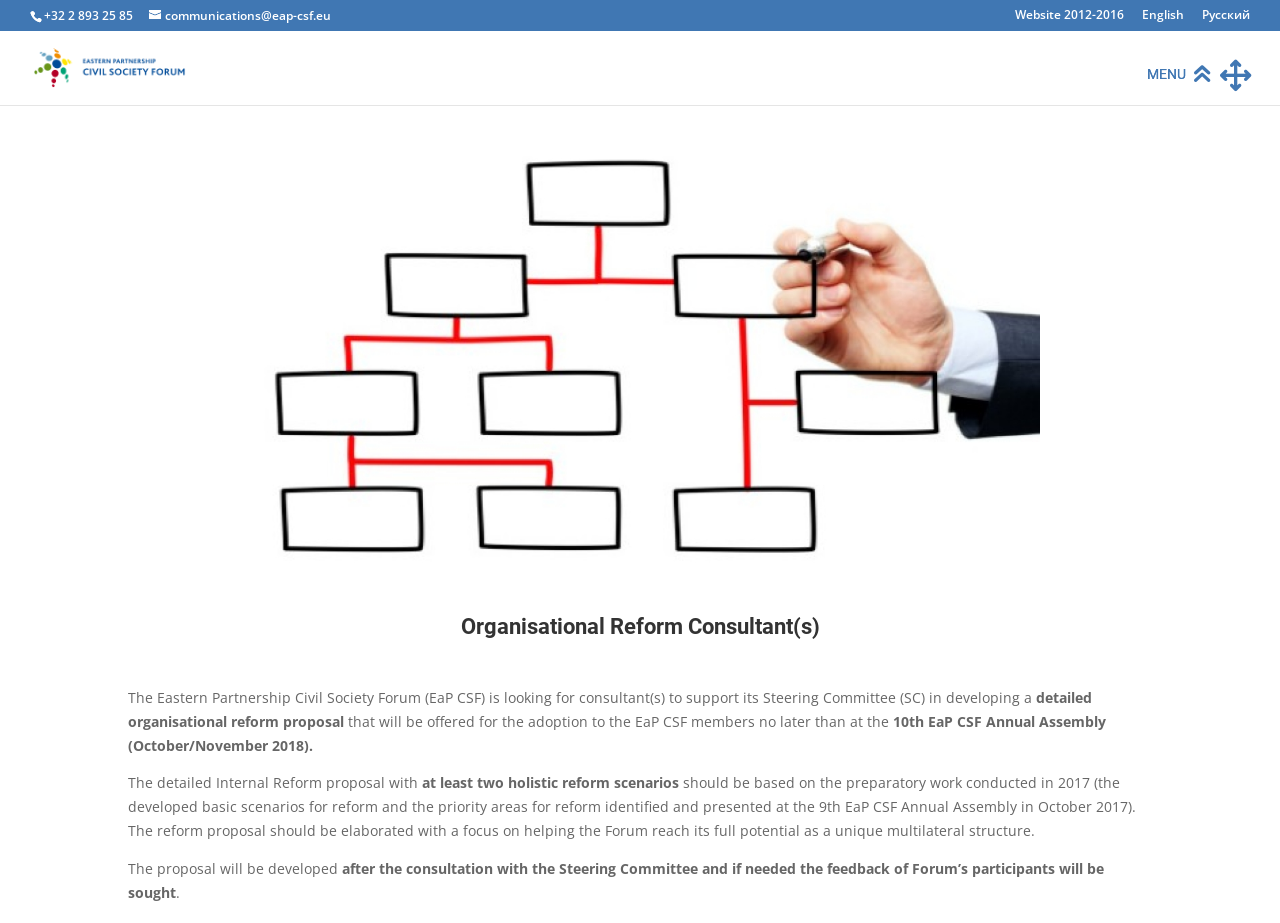Describe in detail what you see on the webpage.

The webpage is about the Eastern Partnership Civil Society Forum, specifically a call for applications for an Organisational Reform Consultant. At the top left corner, there is a phone number "+32 2 893 25 85" and an email address "communications@eap-csf.eu" next to it. On the top right corner, there are three language options: "Website 2012-2016", "English", and "Русский".

Below the language options, there is a logo of the Eastern Partnership Civil Society Forum, which is an image. Underneath the logo, there is a heading "Organisational Reform Consultant(s)".

The main content of the webpage is a paragraph describing the job requirements. The text is divided into several sections, but it flows continuously from top to bottom. The job description explains that the consultant will support the Steering Committee in developing a detailed organisational reform proposal, which will be presented to the EaP CSF members at the 10th EaP CSF Annual Assembly. The proposal should be based on the preparatory work conducted in 2017 and should include at least two holistic reform scenarios. The consultant will develop the proposal after consulting with the Steering Committee and may seek feedback from the Forum's participants.

There are no other images on the page besides the logo of the Eastern Partnership Civil Society Forum. The overall content is focused on the job description and requirements.